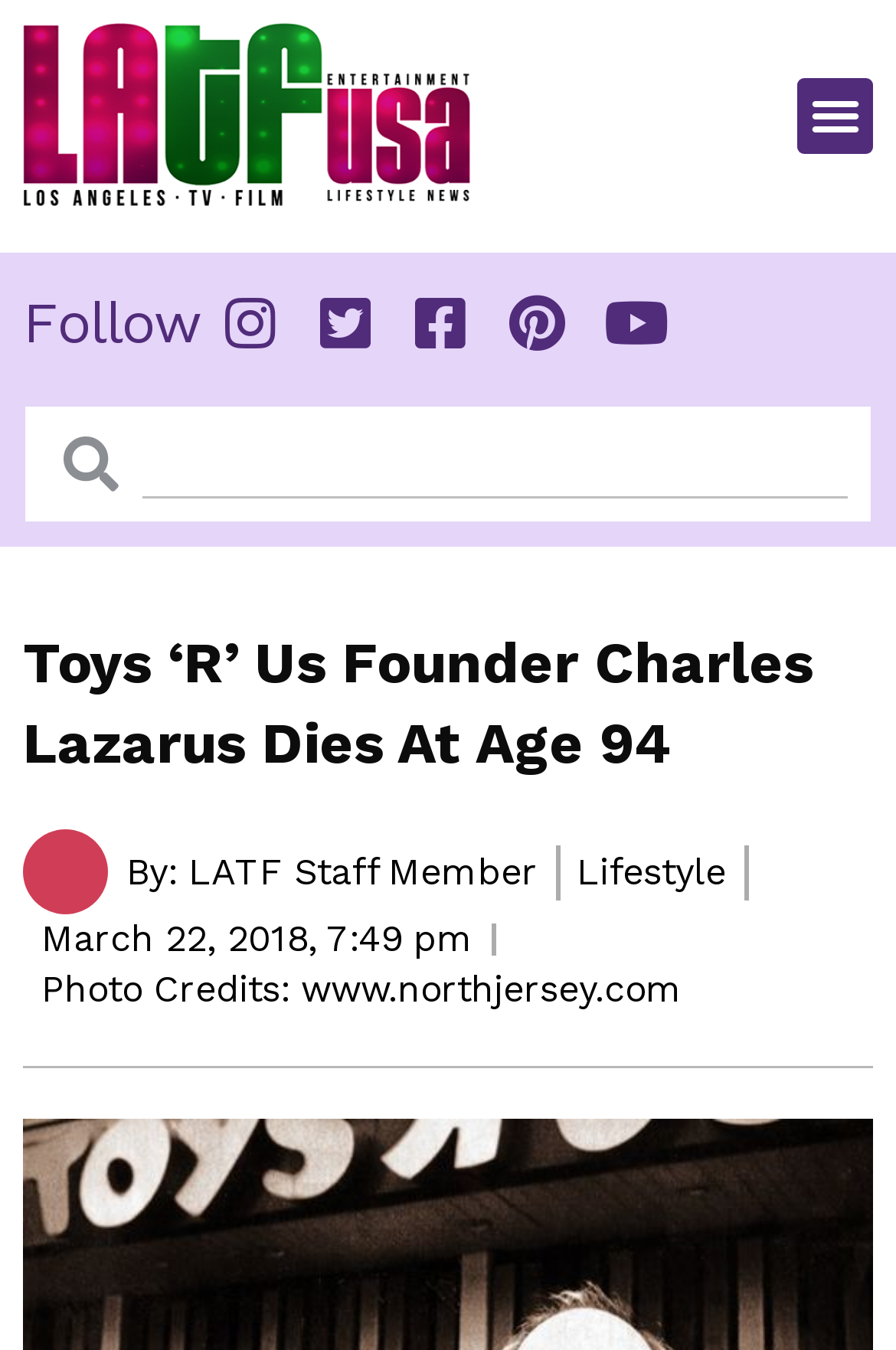Identify the bounding box coordinates for the UI element that matches this description: "Menu".

[0.89, 0.057, 0.974, 0.113]